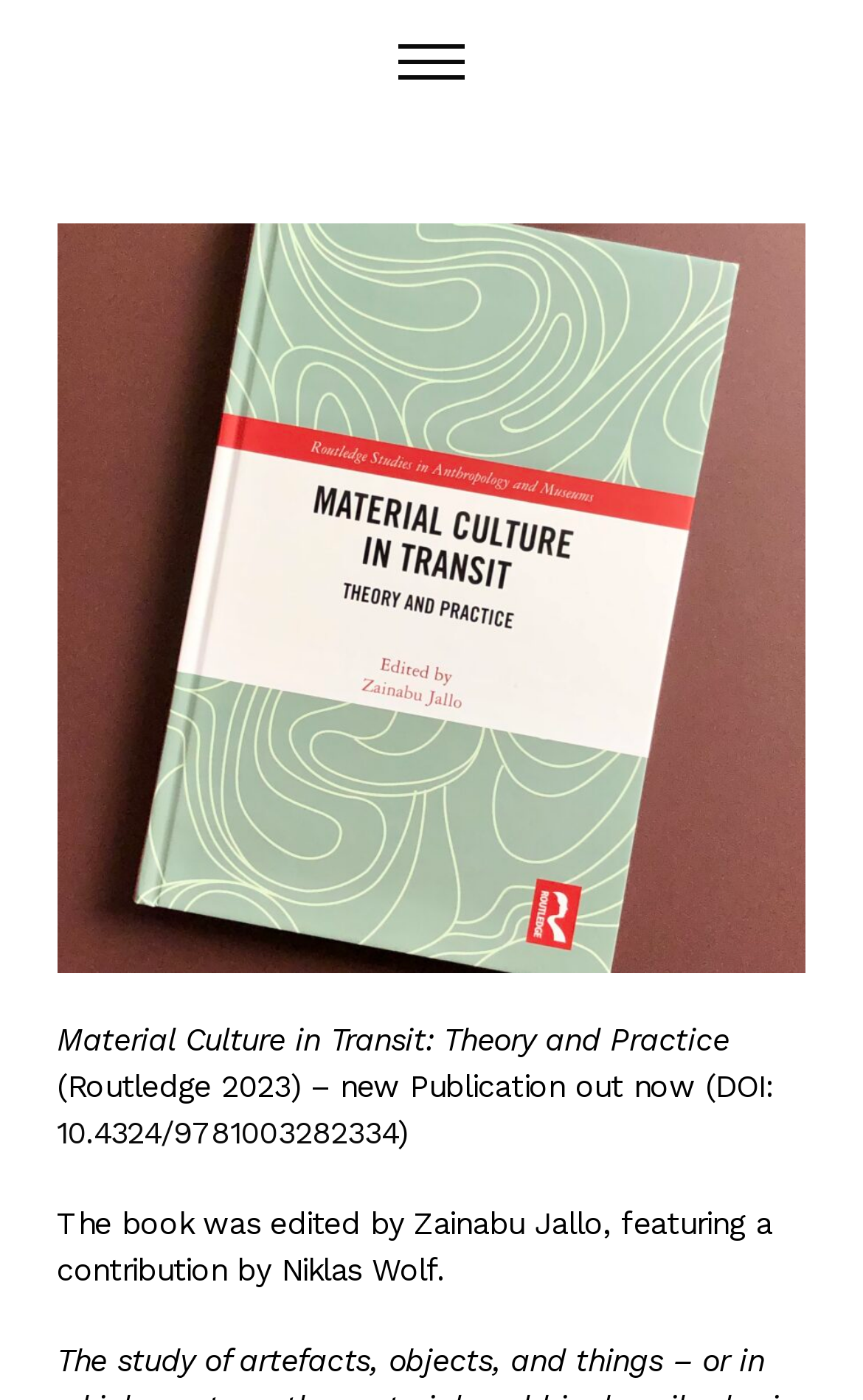Generate a thorough caption detailing the webpage content.

The webpage appears to be a publication page, showcasing a book titled "Material Culture in Transit: Theory and Practice". At the top, there is a large image that takes up most of the width, displaying the book's cover. Below the image, there are four lines of text. The first line reads "Material Culture in Transit: Theory and Practice" in a larger font, indicating the book's title. The second line provides more information about the book, stating "(Routledge 2023) – new Publication out now (DOI:". The DOI link is provided next to this text, allowing users to access more information about the publication. 

Following this, there is a brief description of the book, stating "The book was edited by Zainabu Jallo, featuring a contribution by Niklas Wolf." This text is positioned below the DOI link. Overall, the webpage has a simple and clean layout, with a prominent image and concise text that provides essential information about the publication.